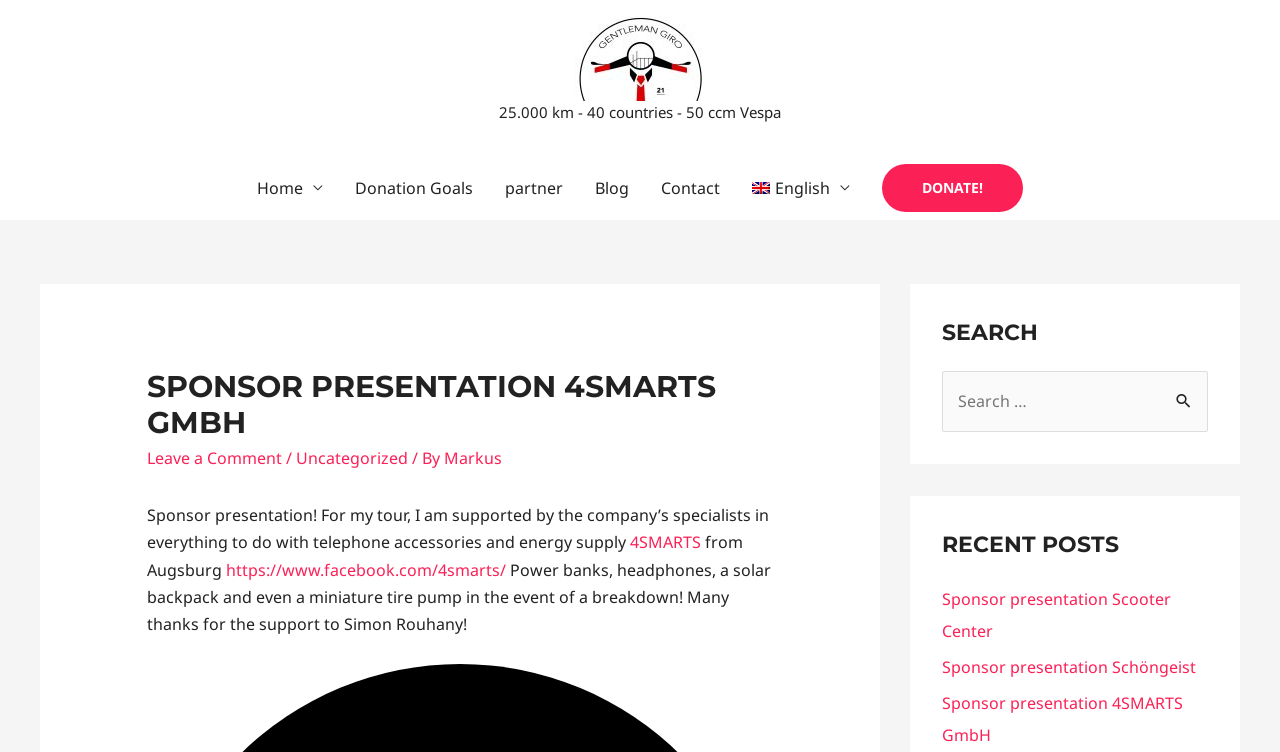Locate the bounding box coordinates of the segment that needs to be clicked to meet this instruction: "Click on the 'Home' link".

[0.188, 0.207, 0.265, 0.292]